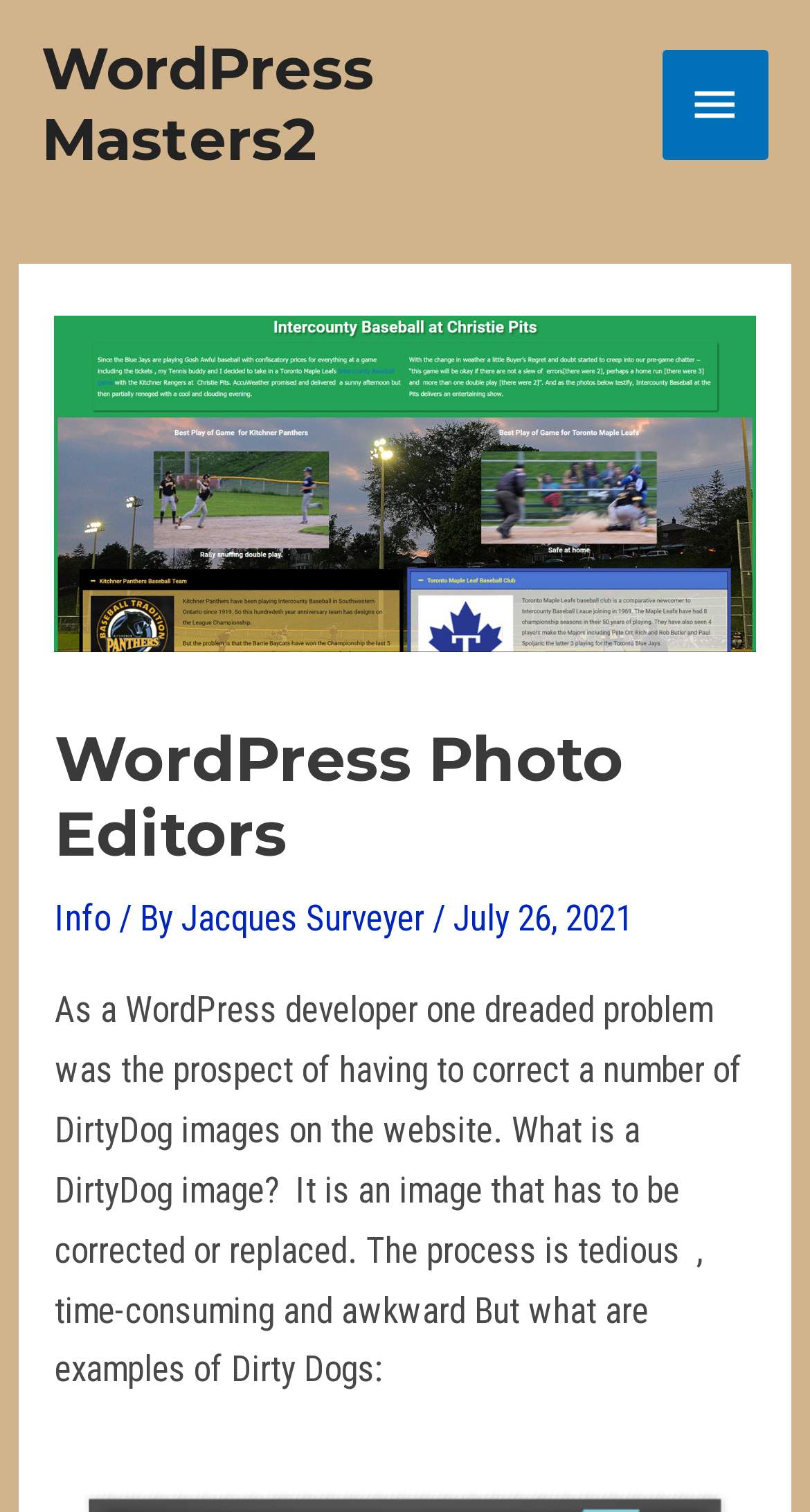Answer the question with a brief word or phrase:
What is the main topic of the webpage?

WordPress Photo Editors